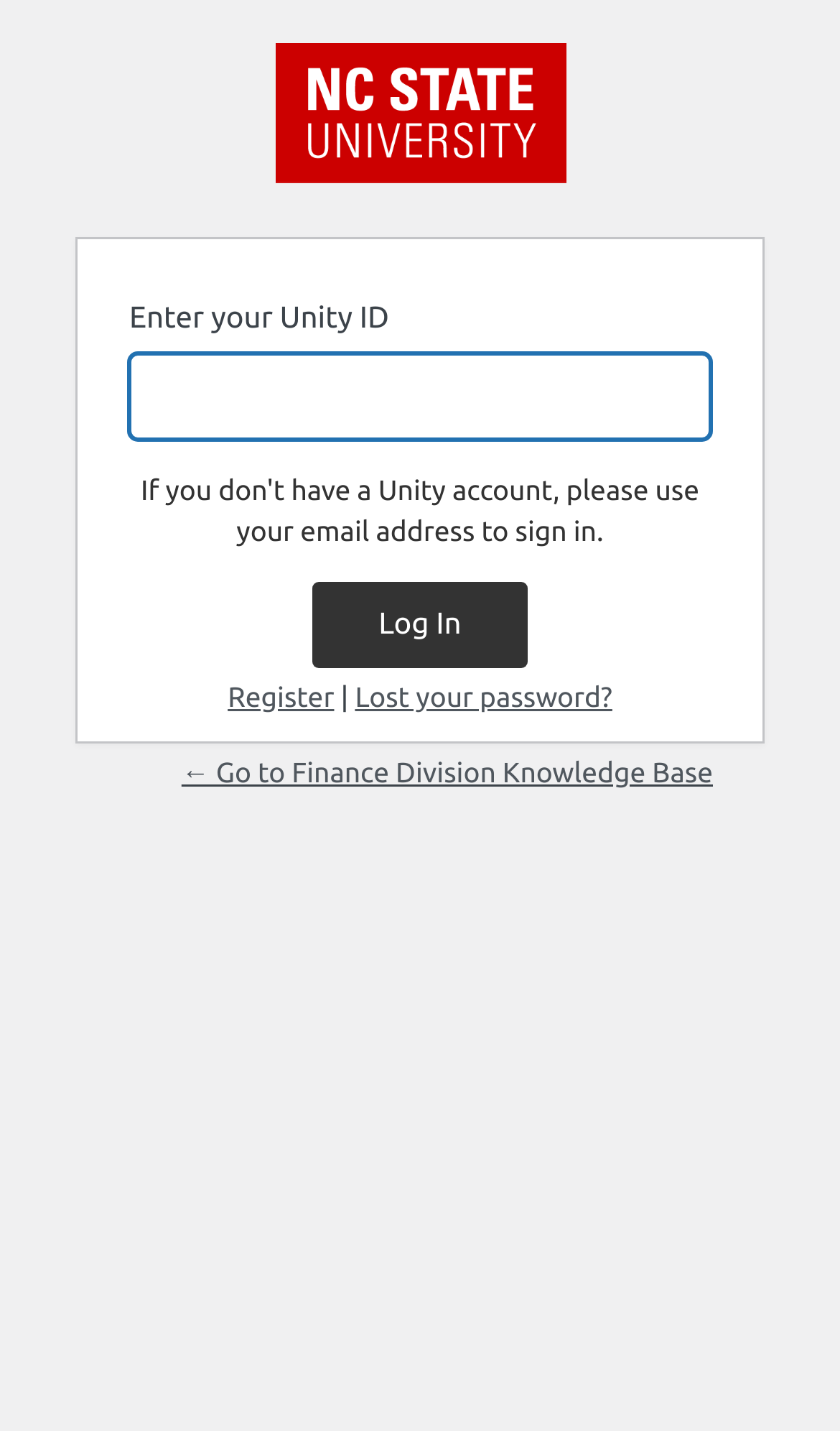Answer succinctly with a single word or phrase:
What is the alternative to logging in?

Register